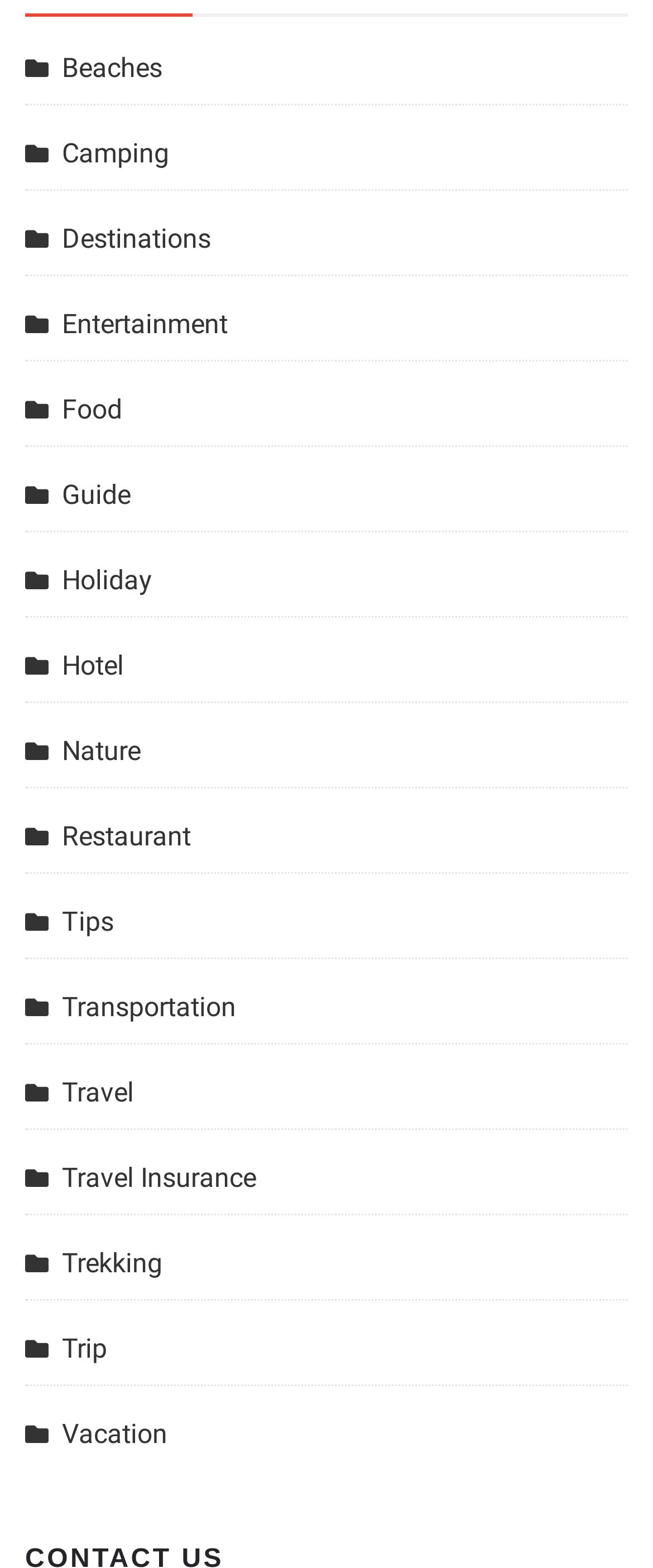Answer succinctly with a single word or phrase:
What is the topic of the last link on this webpage?

Vacation